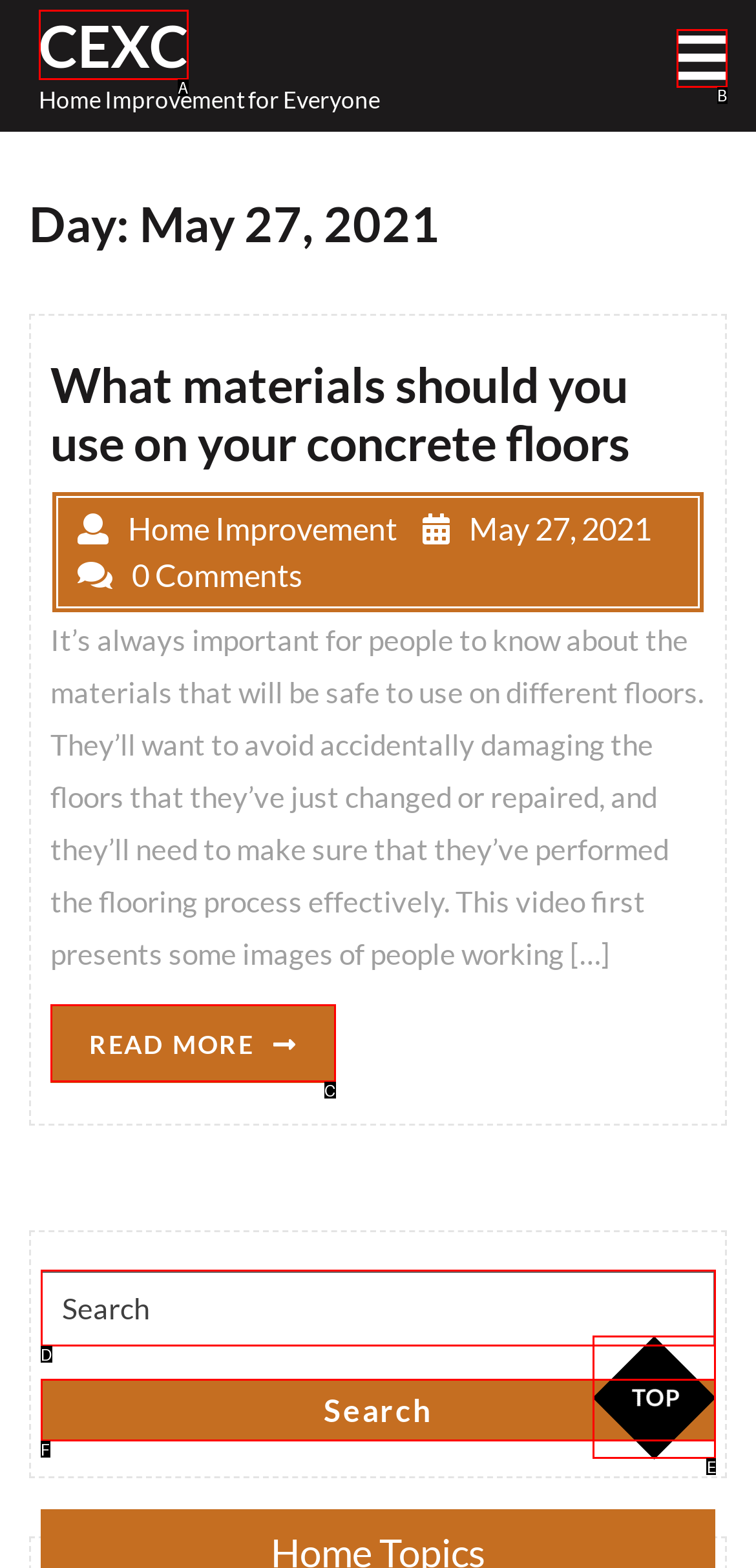Choose the option that best matches the description: Open Menu
Indicate the letter of the matching option directly.

B